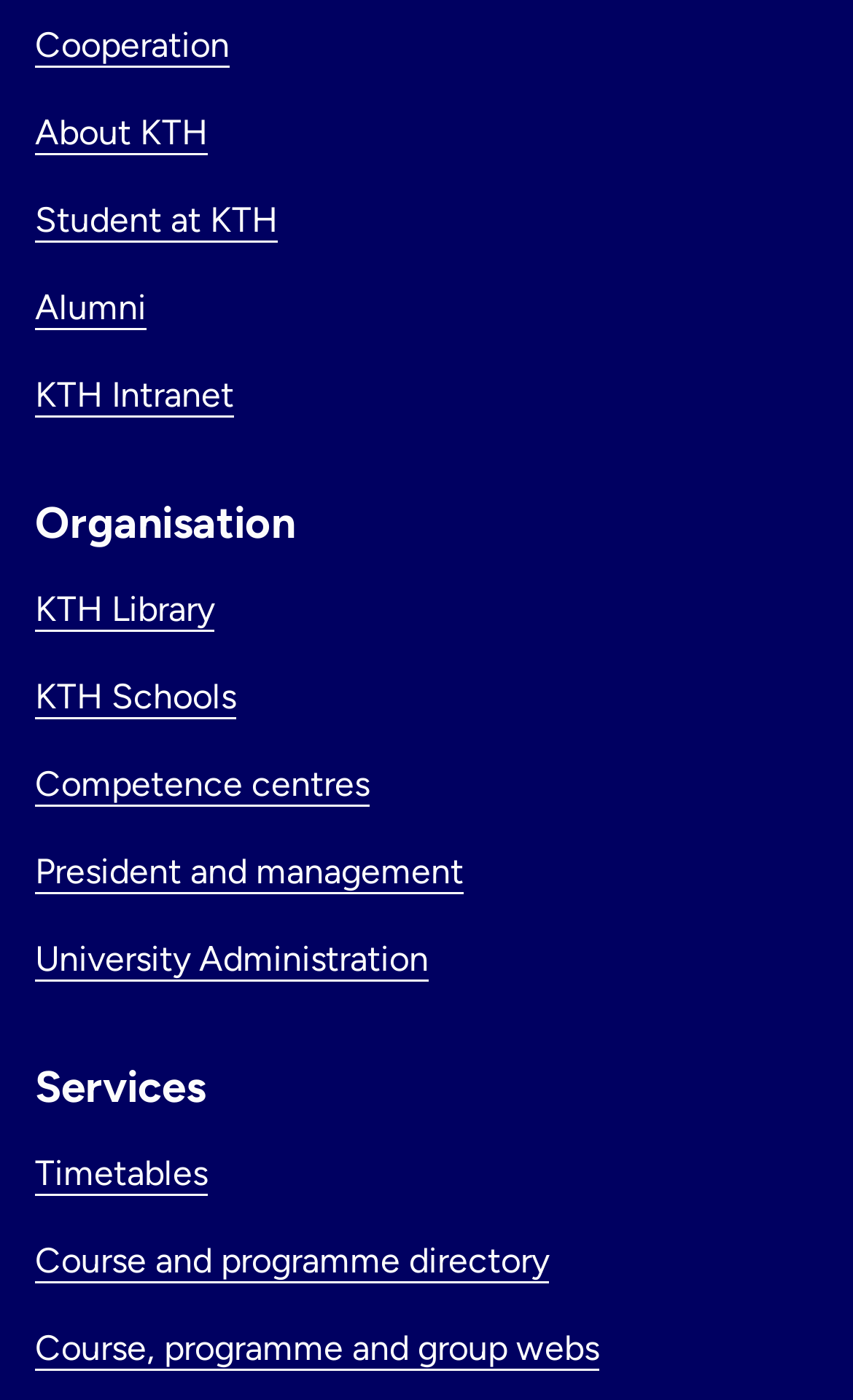Give a concise answer using only one word or phrase for this question:
What is the first link on the webpage?

Cooperation